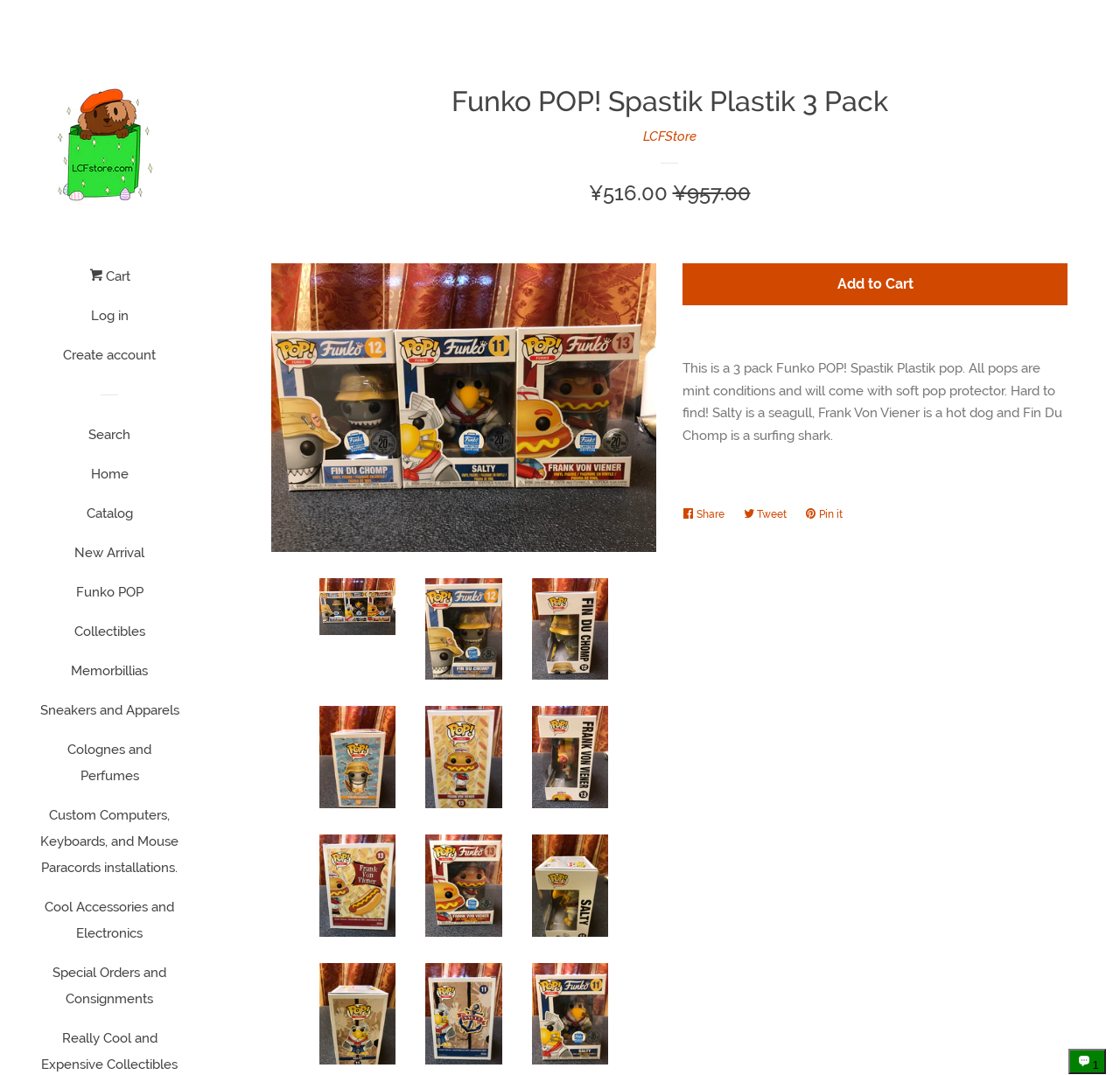Determine the bounding box coordinates of the clickable region to carry out the instruction: "View the catalog".

[0.035, 0.466, 0.16, 0.502]